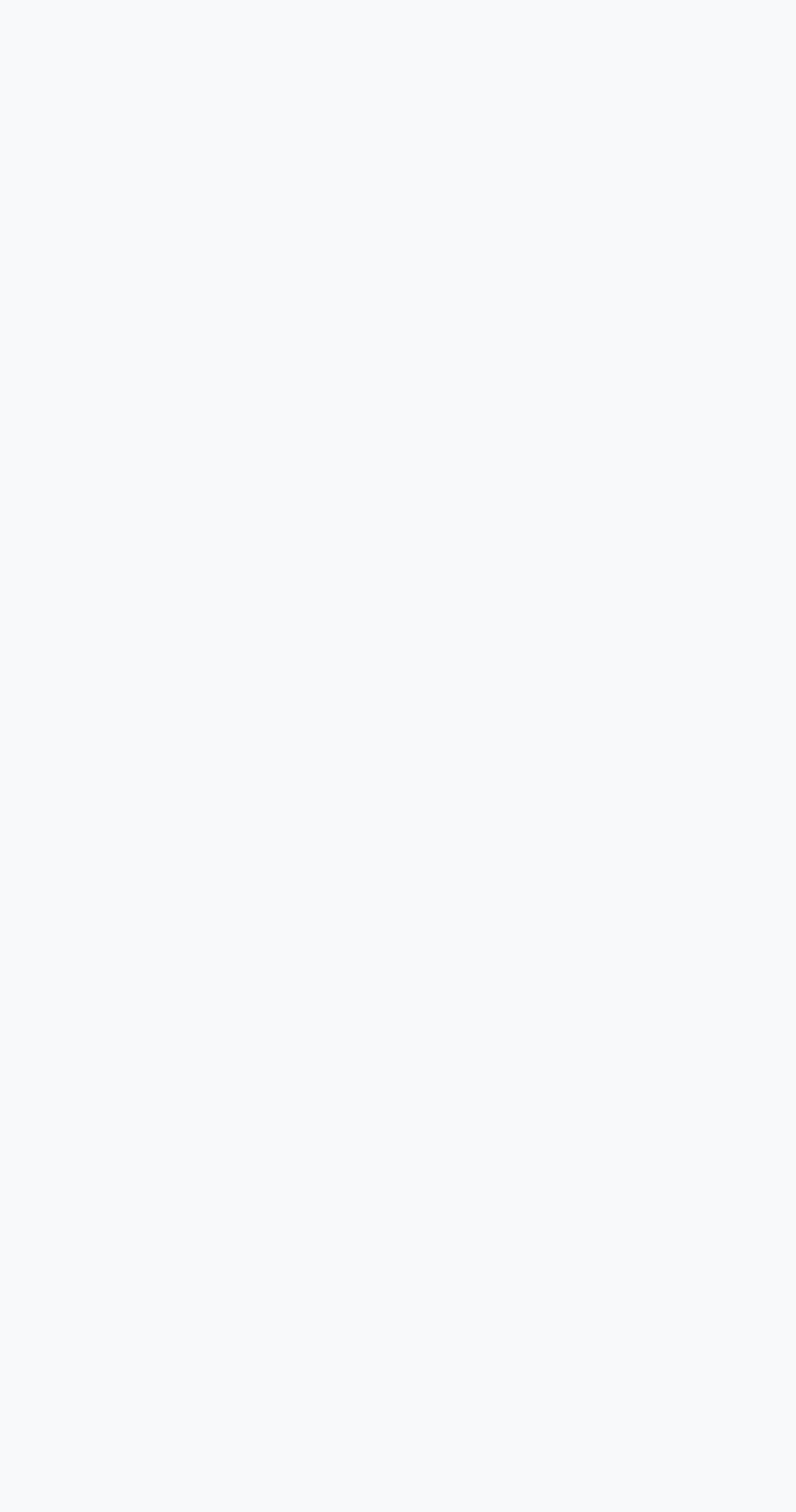Give a succinct answer to this question in a single word or phrase: 
How many links are there in the top section?

5